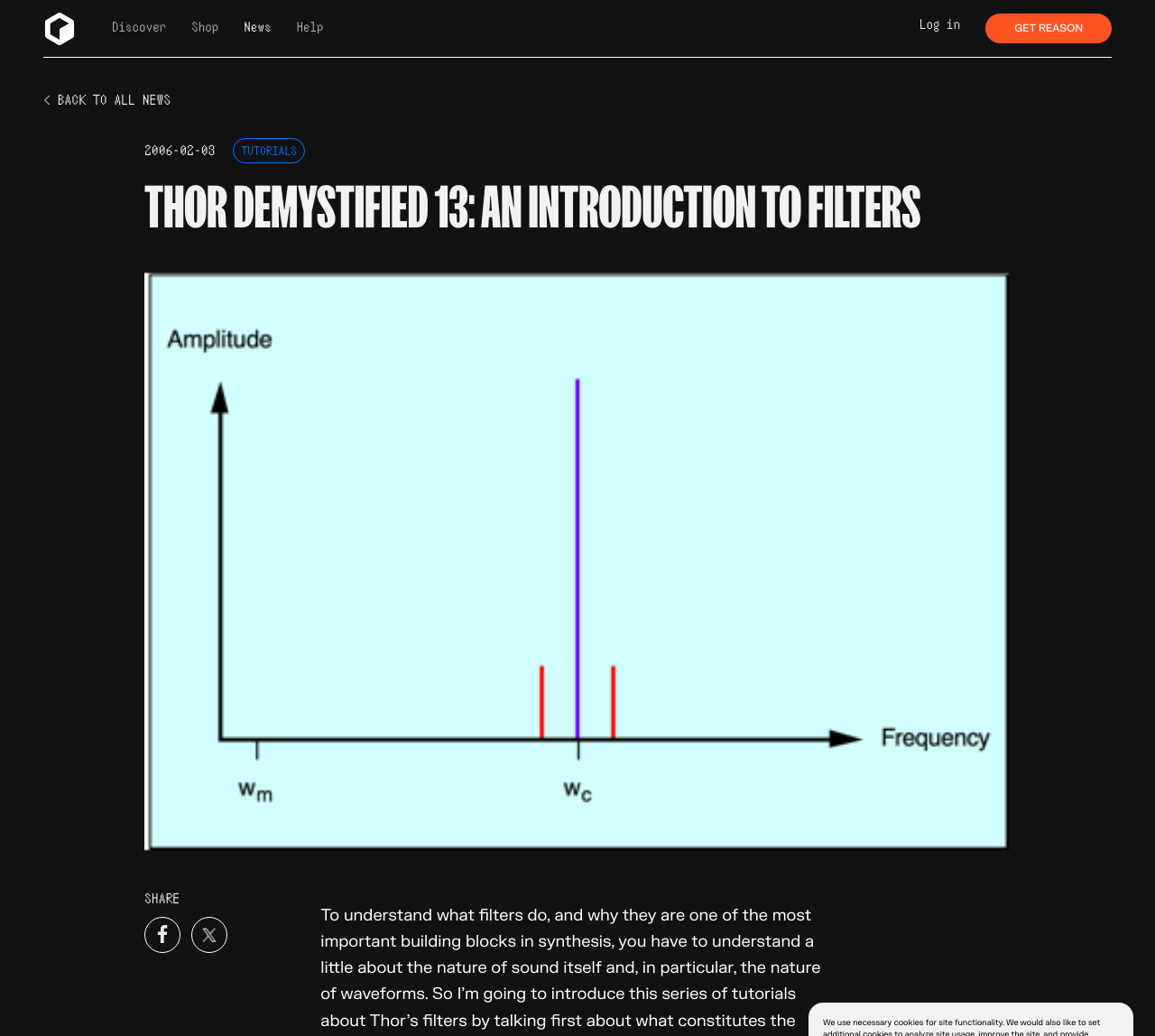Identify the bounding box coordinates for the UI element described as: "Tutorials". The coordinates should be provided as four floats between 0 and 1: [left, top, right, bottom].

[0.189, 0.135, 0.264, 0.156]